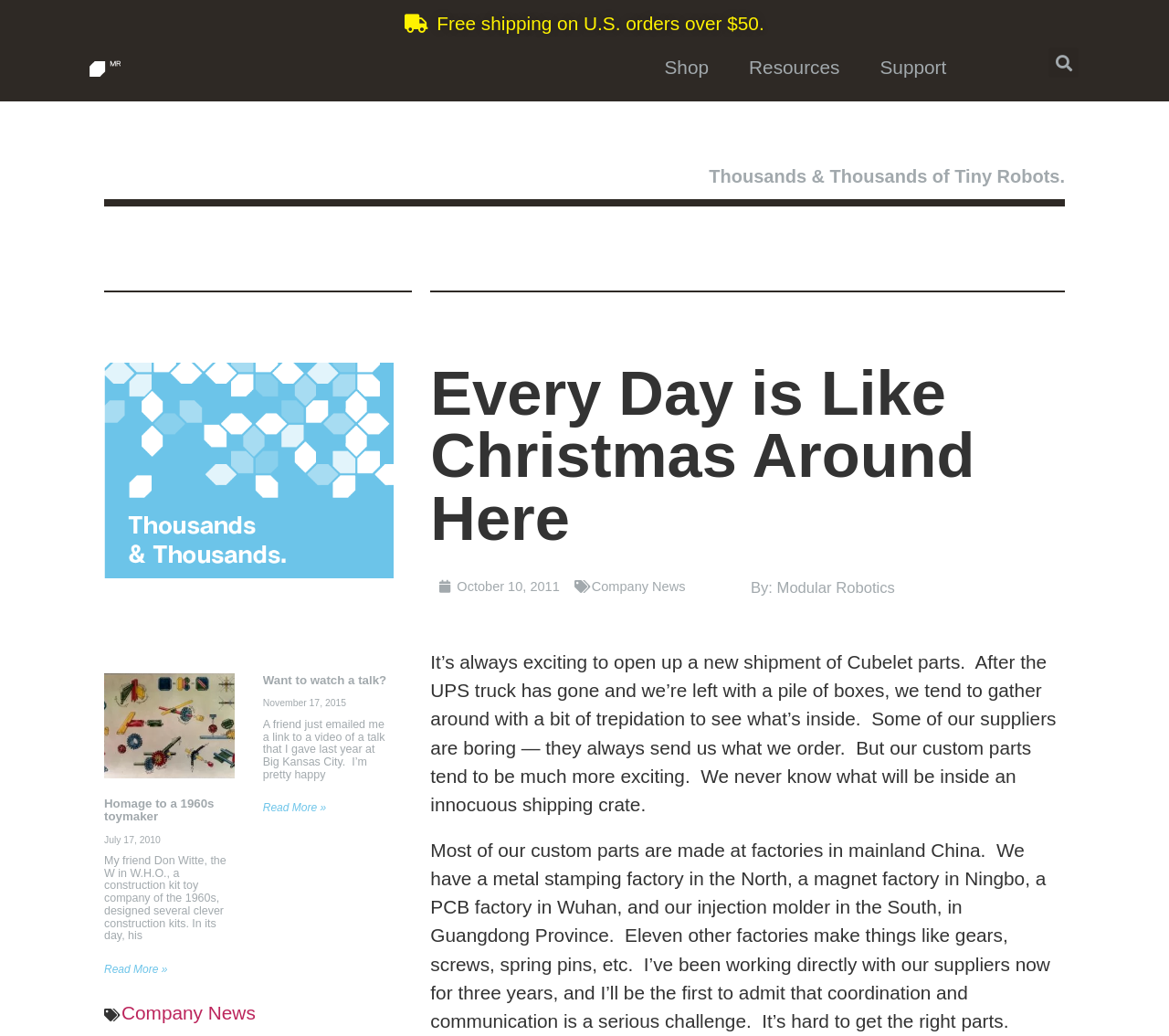Answer in one word or a short phrase: 
What is the location of the injection molder factory mentioned on this webpage?

Guangdong Province